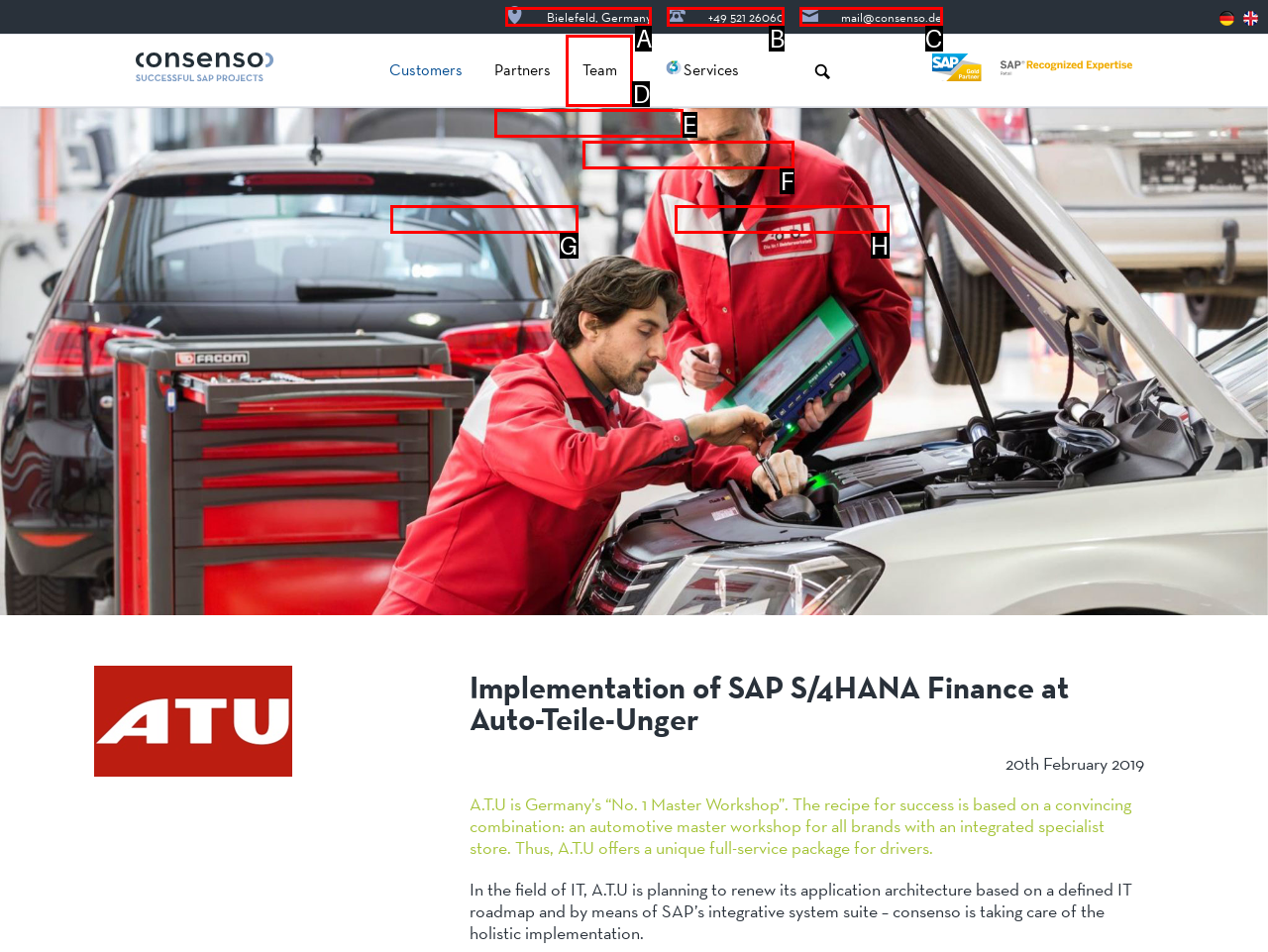From the options presented, which lettered element matches this description: Best Practices
Reply solely with the letter of the matching option.

H